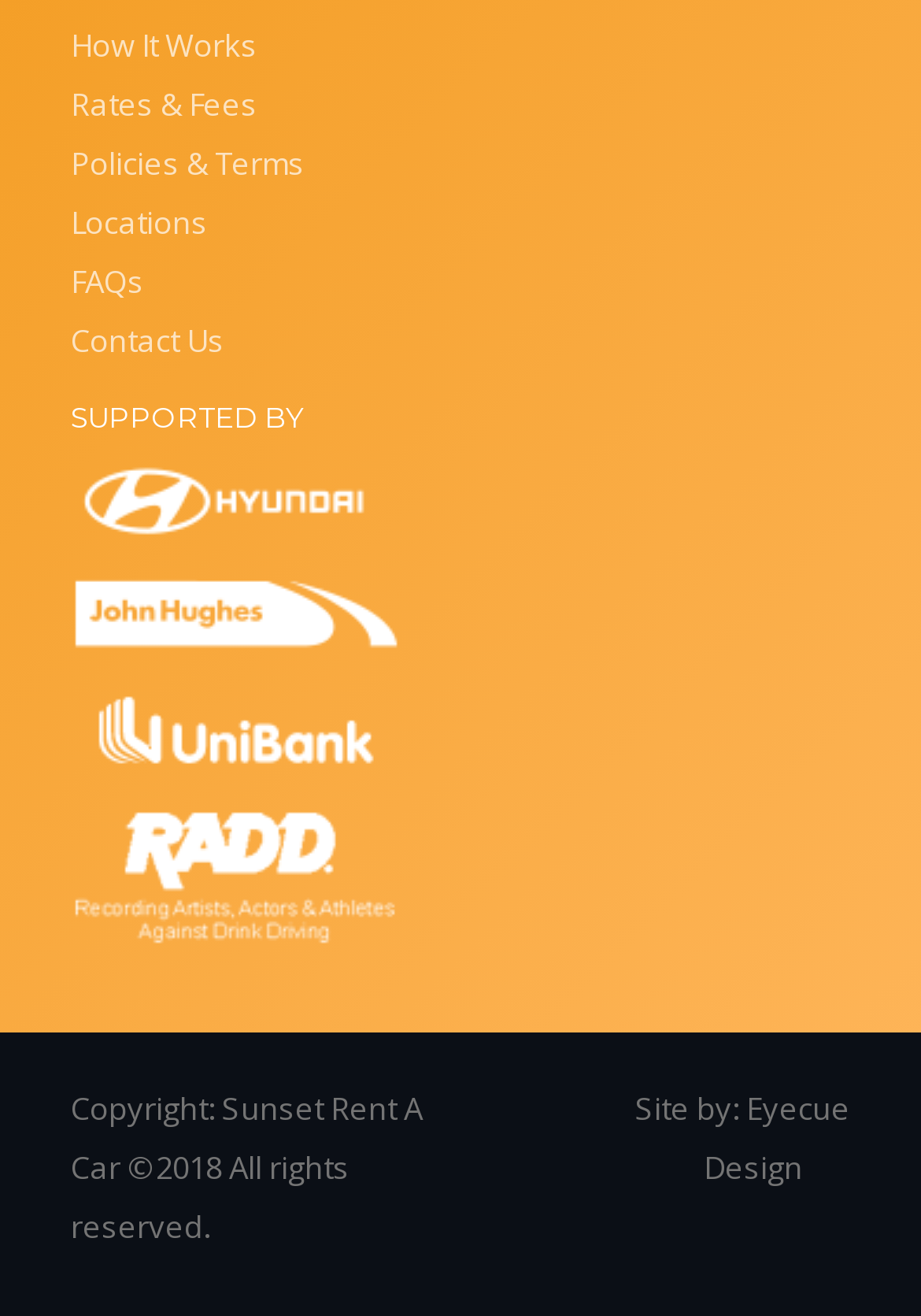Pinpoint the bounding box coordinates for the area that should be clicked to perform the following instruction: "Click on 'How It Works'".

[0.077, 0.018, 0.279, 0.05]